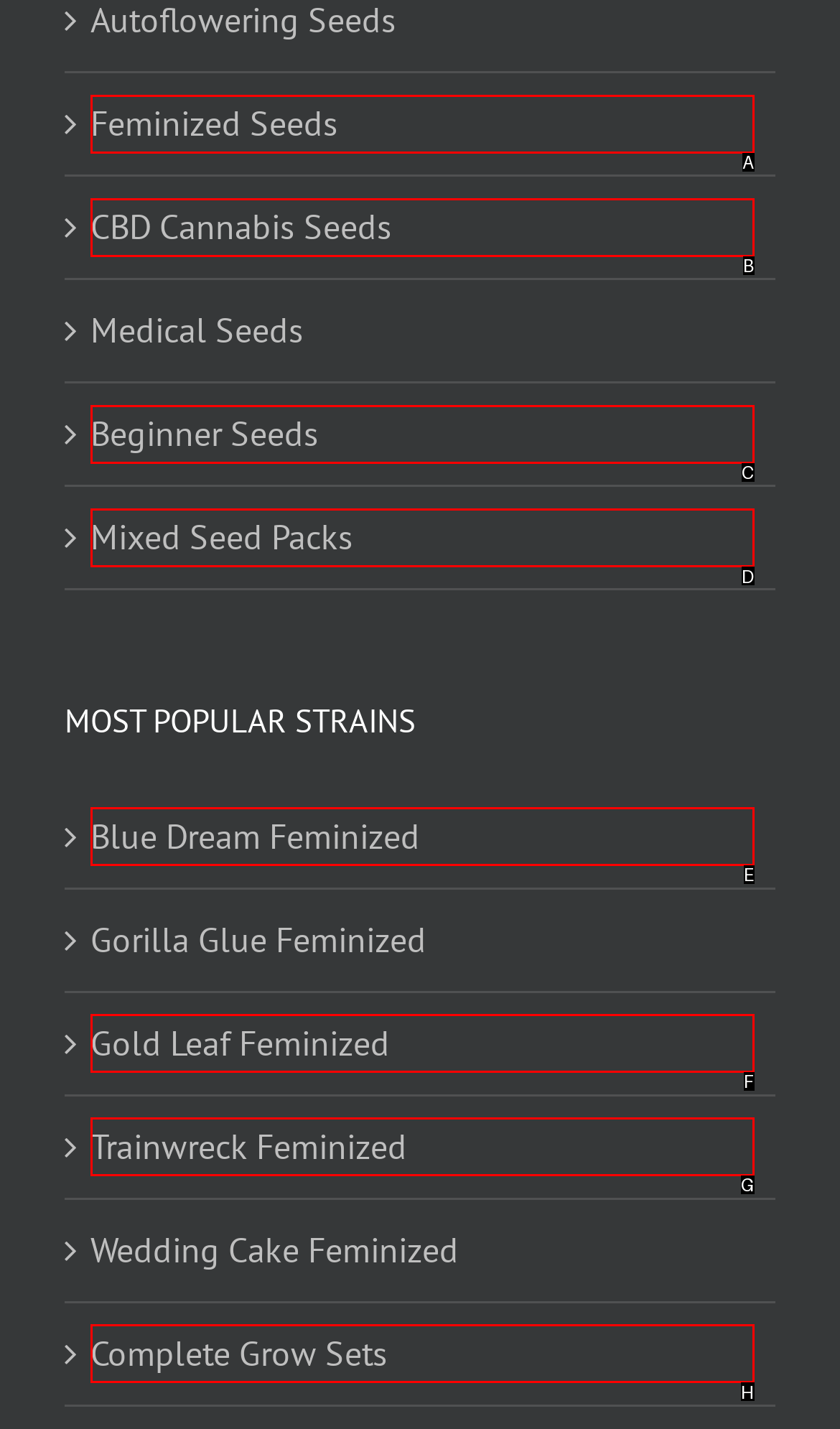Which HTML element fits the description: Trainwreck Feminized? Respond with the letter of the appropriate option directly.

G